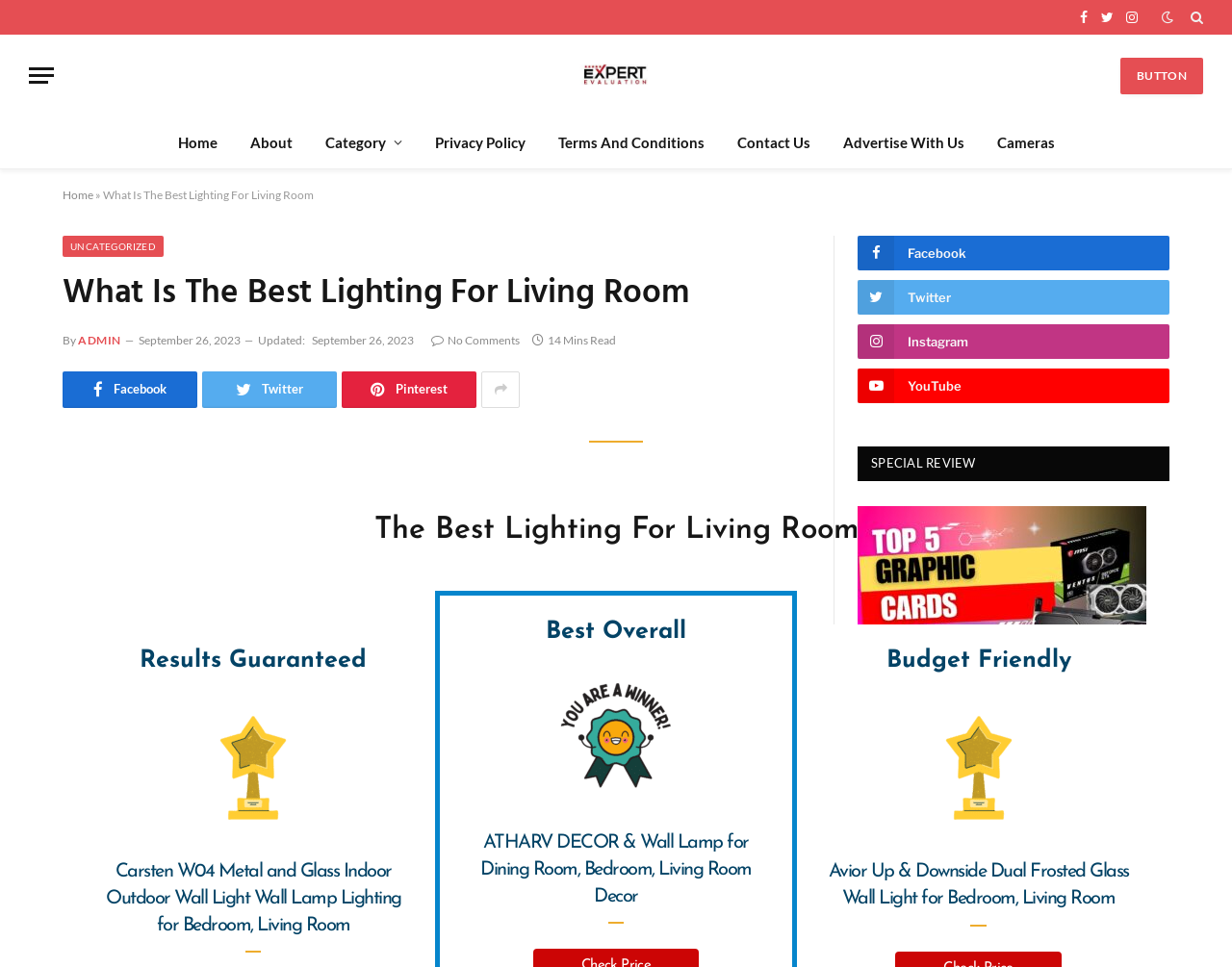Find the bounding box coordinates of the element you need to click on to perform this action: 'Read the SPECIAL REVIEW section'. The coordinates should be represented by four float values between 0 and 1, in the format [left, top, right, bottom].

[0.707, 0.472, 0.792, 0.488]